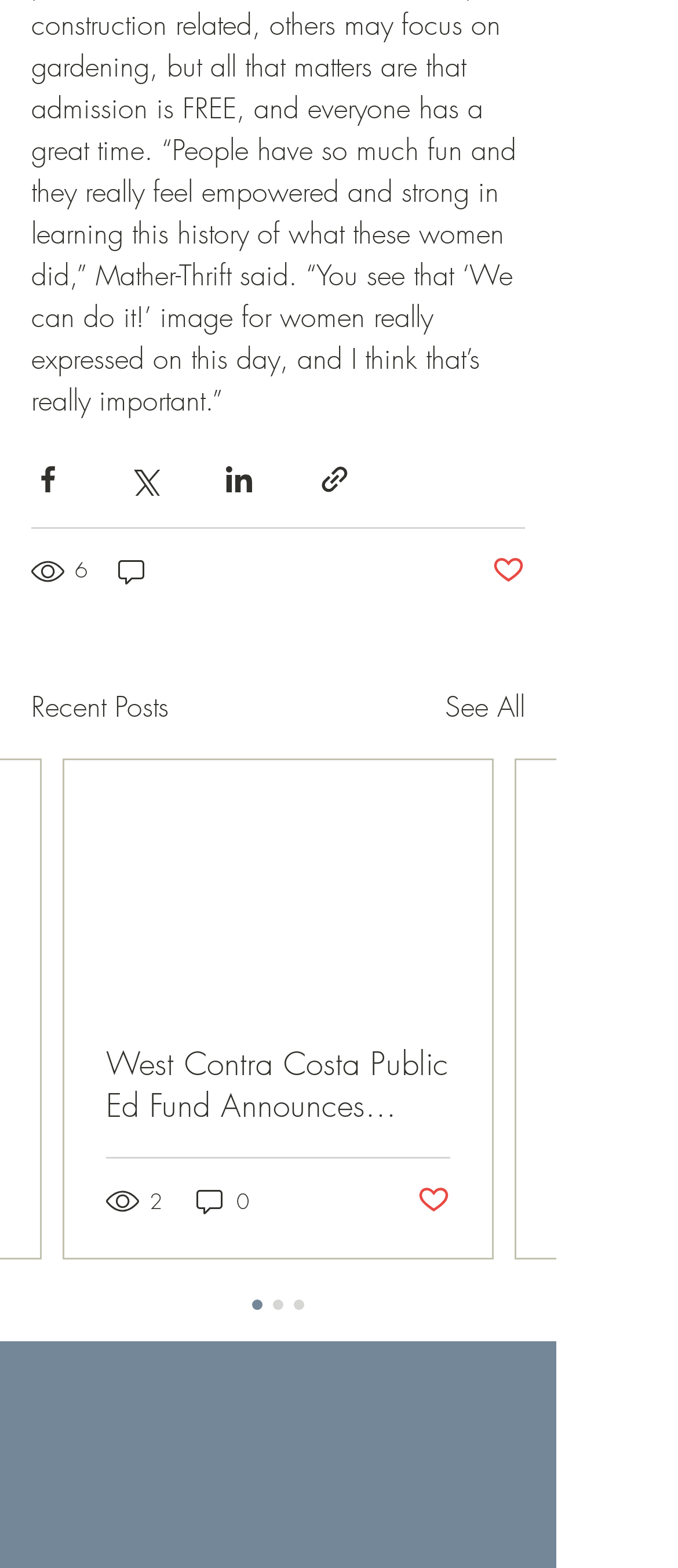Provide the bounding box coordinates for the specified HTML element described in this description: "graphics@ccmarketplacemag.com". The coordinates should be four float numbers ranging from 0 to 1, in the format [left, top, right, bottom].

[0.103, 0.9, 0.474, 0.916]